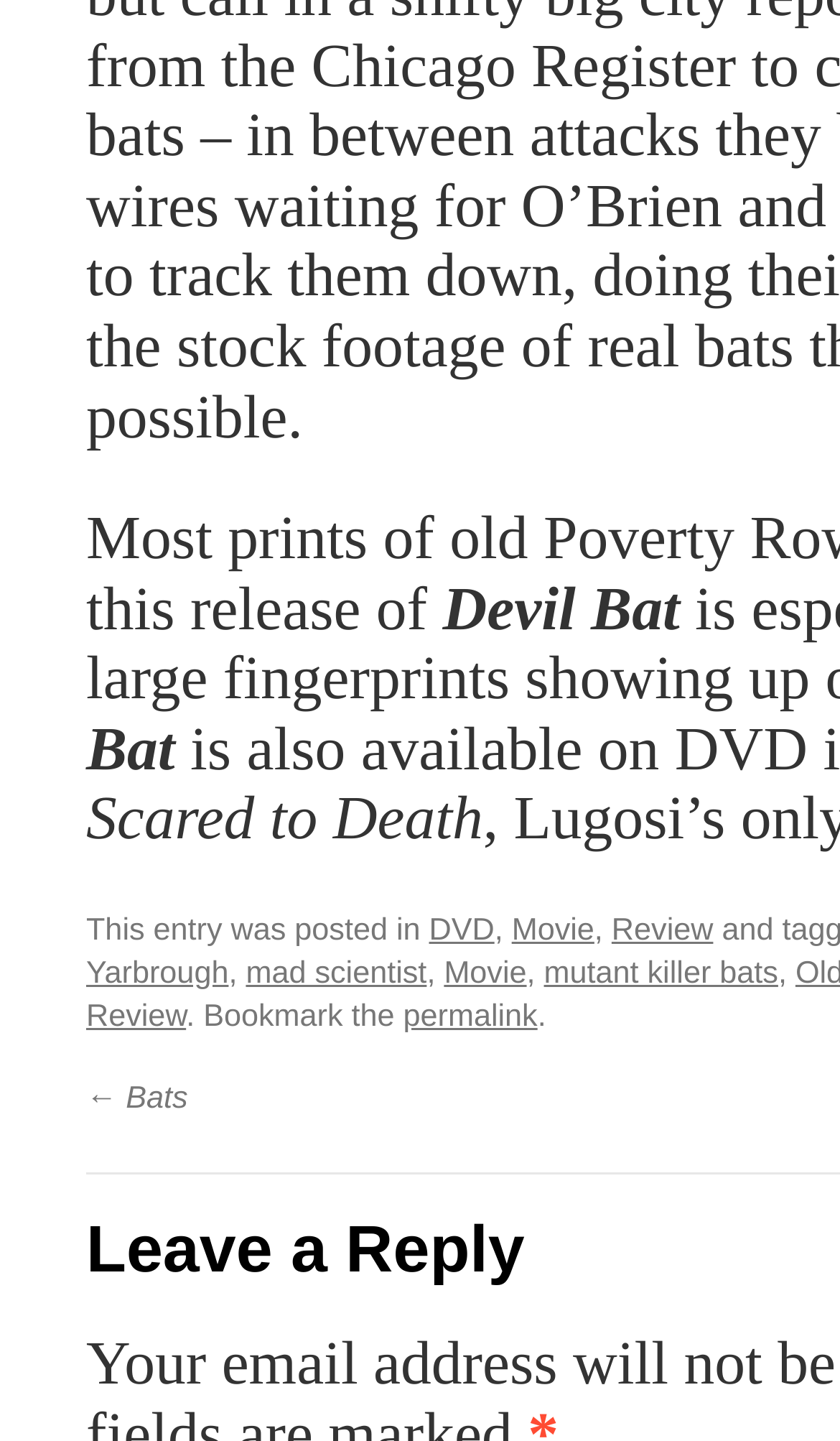Determine the bounding box coordinates of the region I should click to achieve the following instruction: "View all contributors". Ensure the bounding box coordinates are four float numbers between 0 and 1, i.e., [left, top, right, bottom].

None